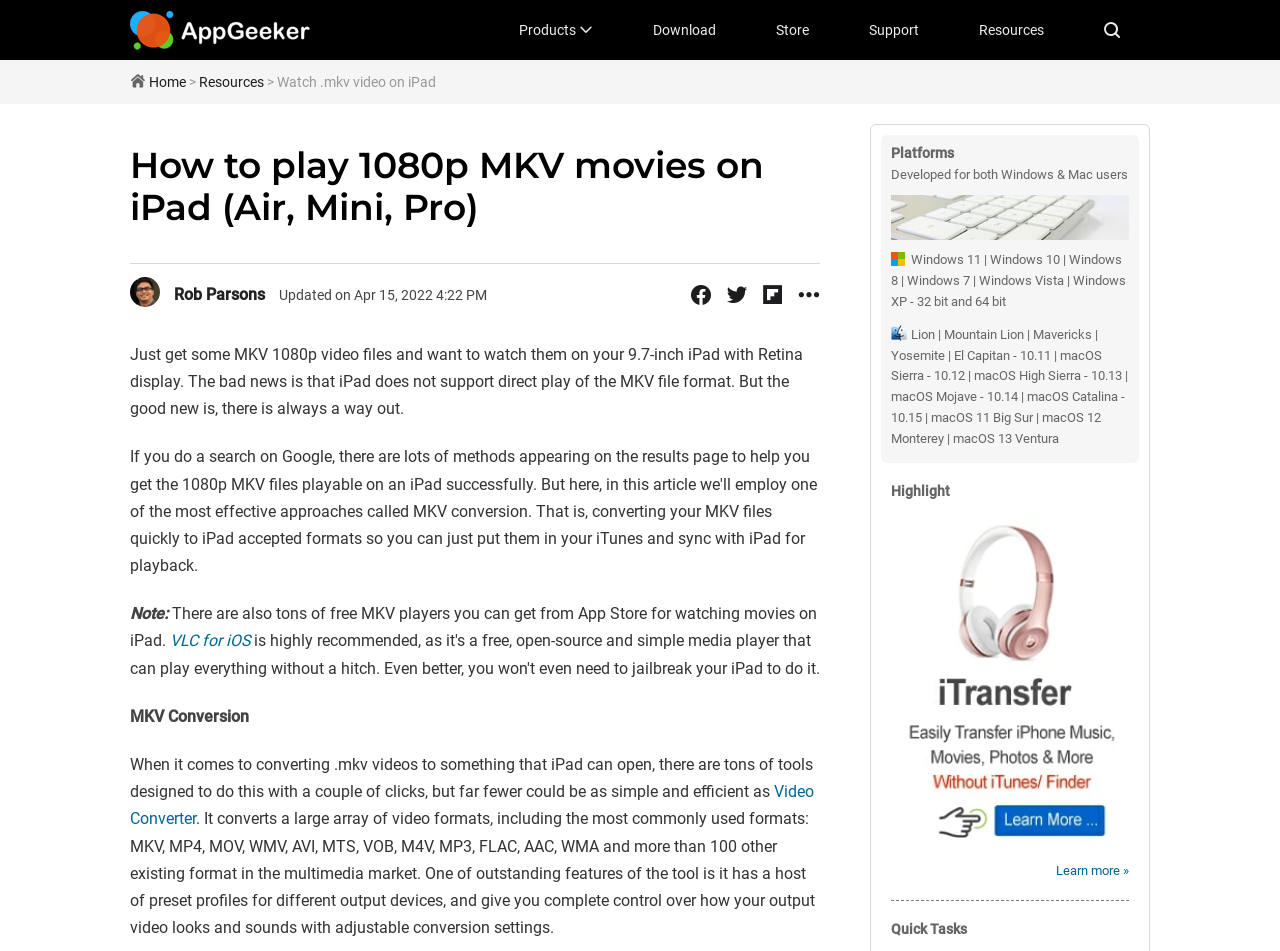What are the two operating systems supported by the 'Video Converter' software?
Respond with a short answer, either a single word or a phrase, based on the image.

Windows and Mac